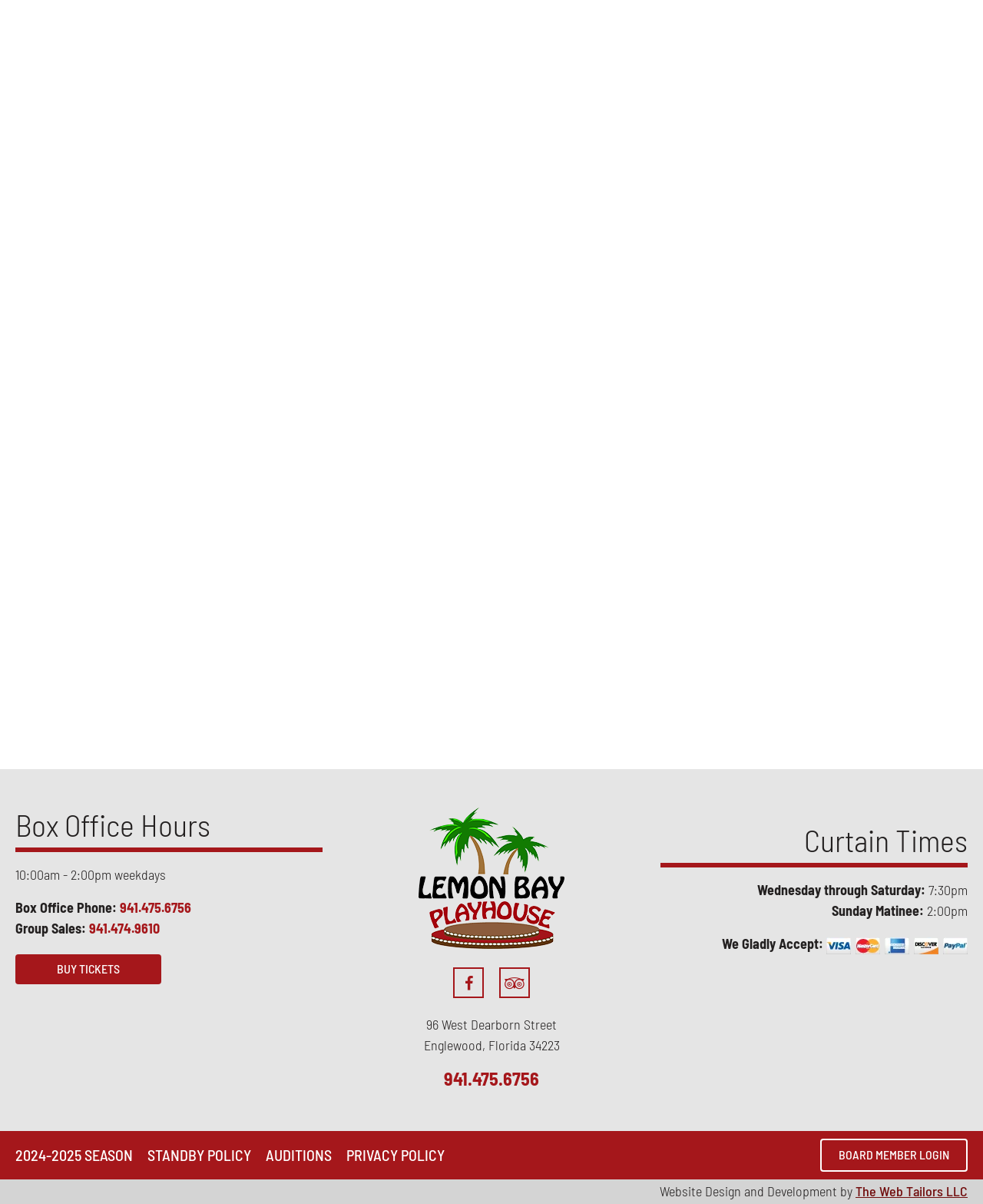Use a single word or phrase to answer the following:
What is the curtain time on Sundays?

2:00pm